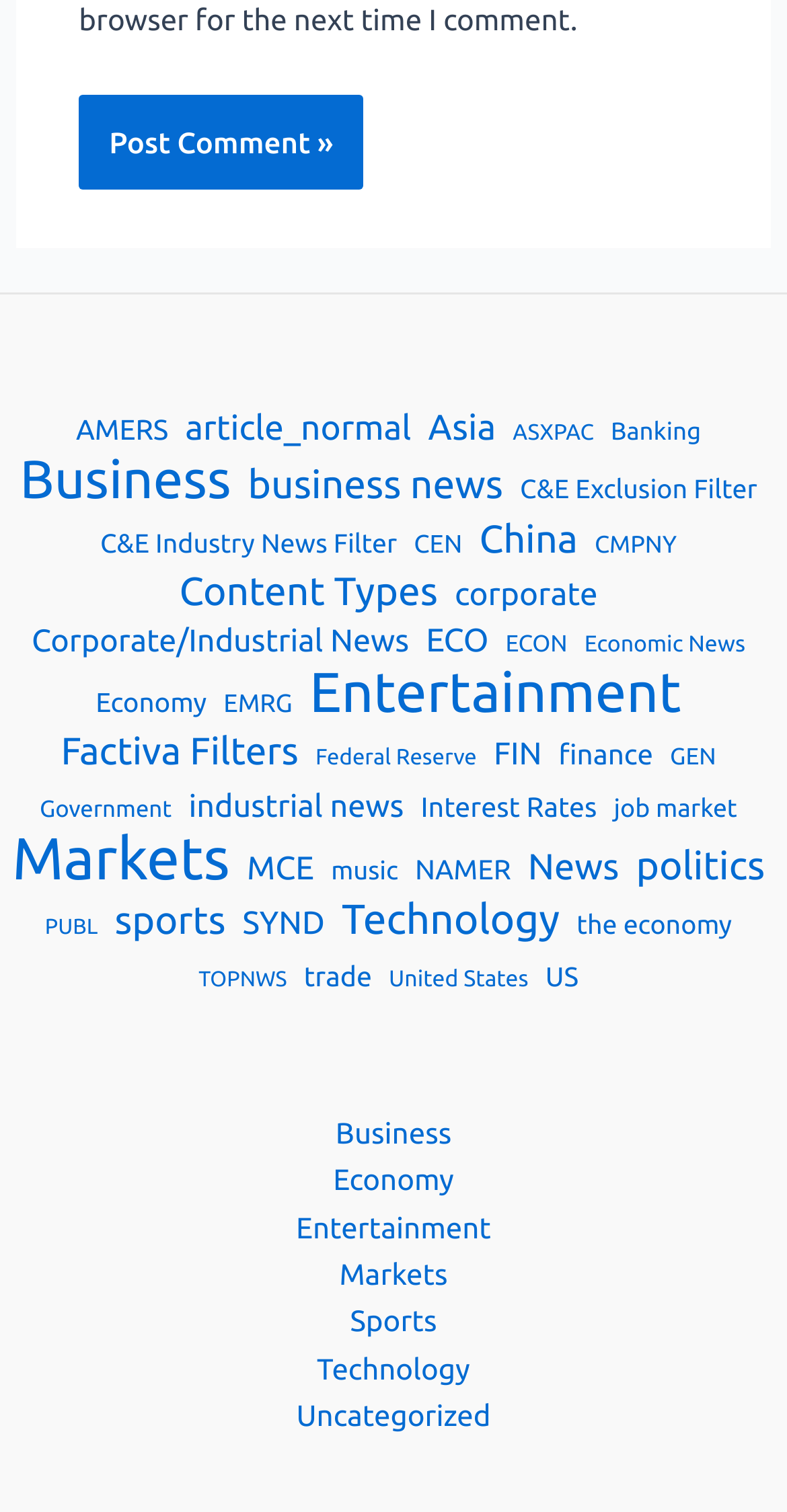Please provide the bounding box coordinates for the element that needs to be clicked to perform the following instruction: "Browse 'Entertainment' news". The coordinates should be given as four float numbers between 0 and 1, i.e., [left, top, right, bottom].

[0.393, 0.442, 0.866, 0.474]